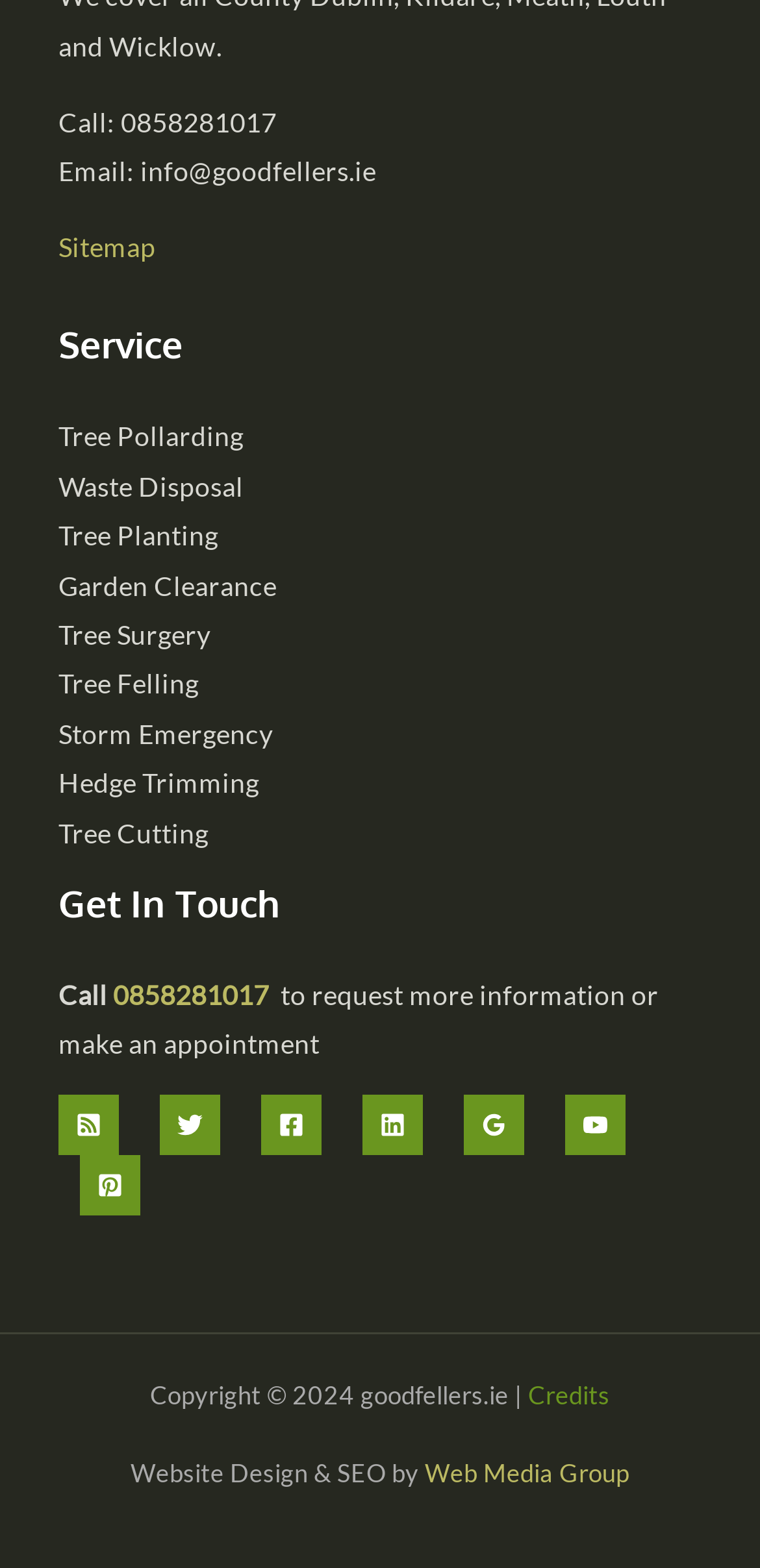Select the bounding box coordinates of the element I need to click to carry out the following instruction: "Call the phone number".

[0.077, 0.067, 0.364, 0.088]